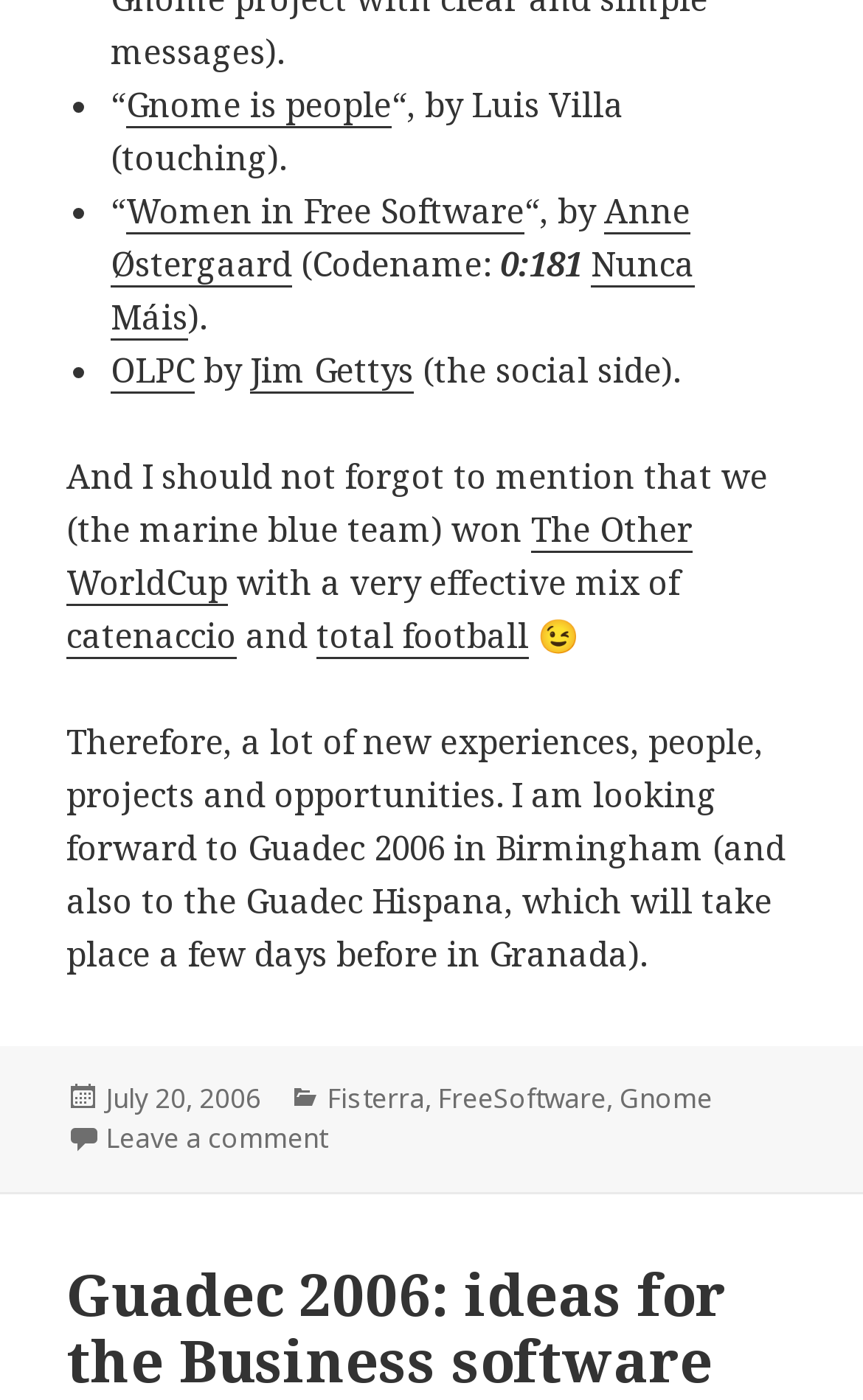Using the provided element description "Women in Free Software", determine the bounding box coordinates of the UI element.

[0.146, 0.135, 0.608, 0.168]